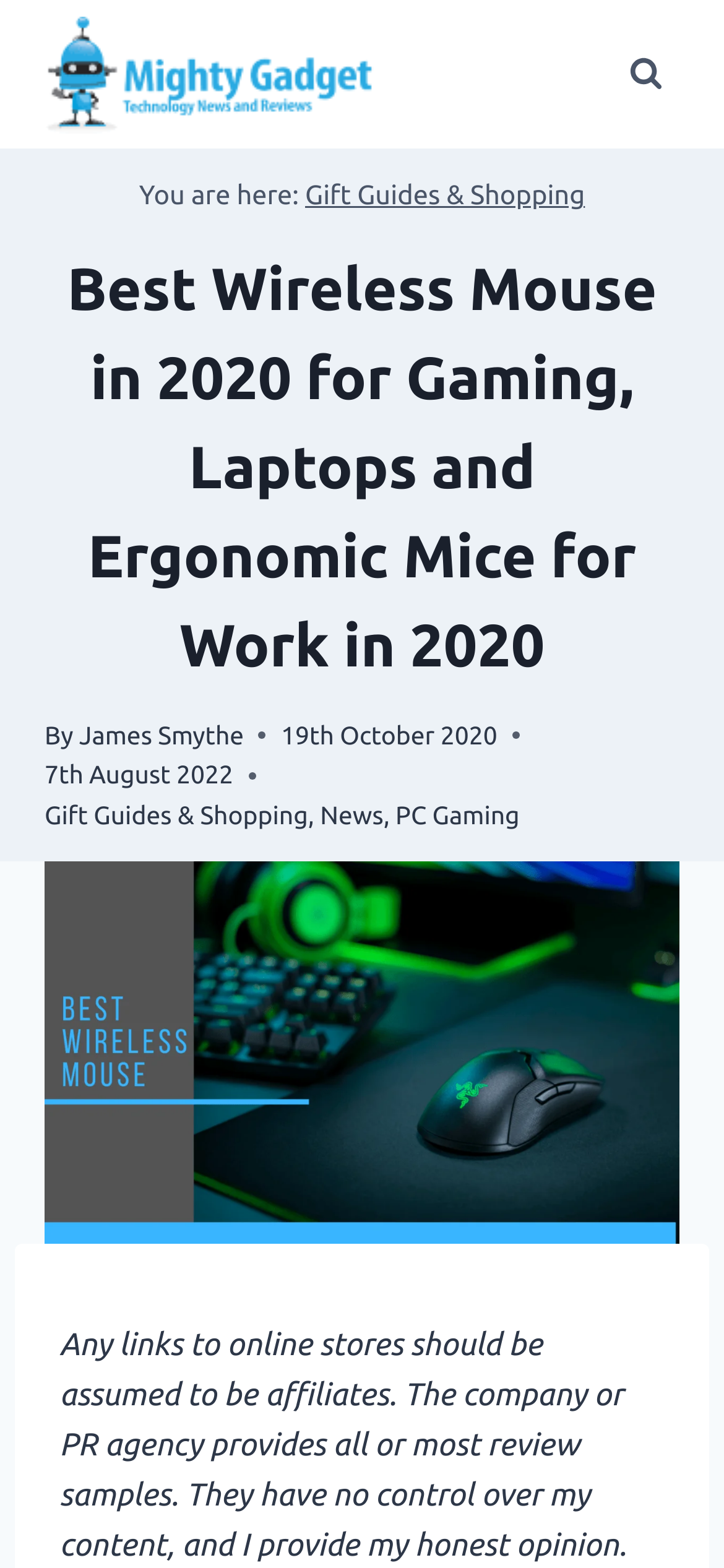Please answer the following question using a single word or phrase: 
What is the name of the blog?

Mighty Gadget Blog